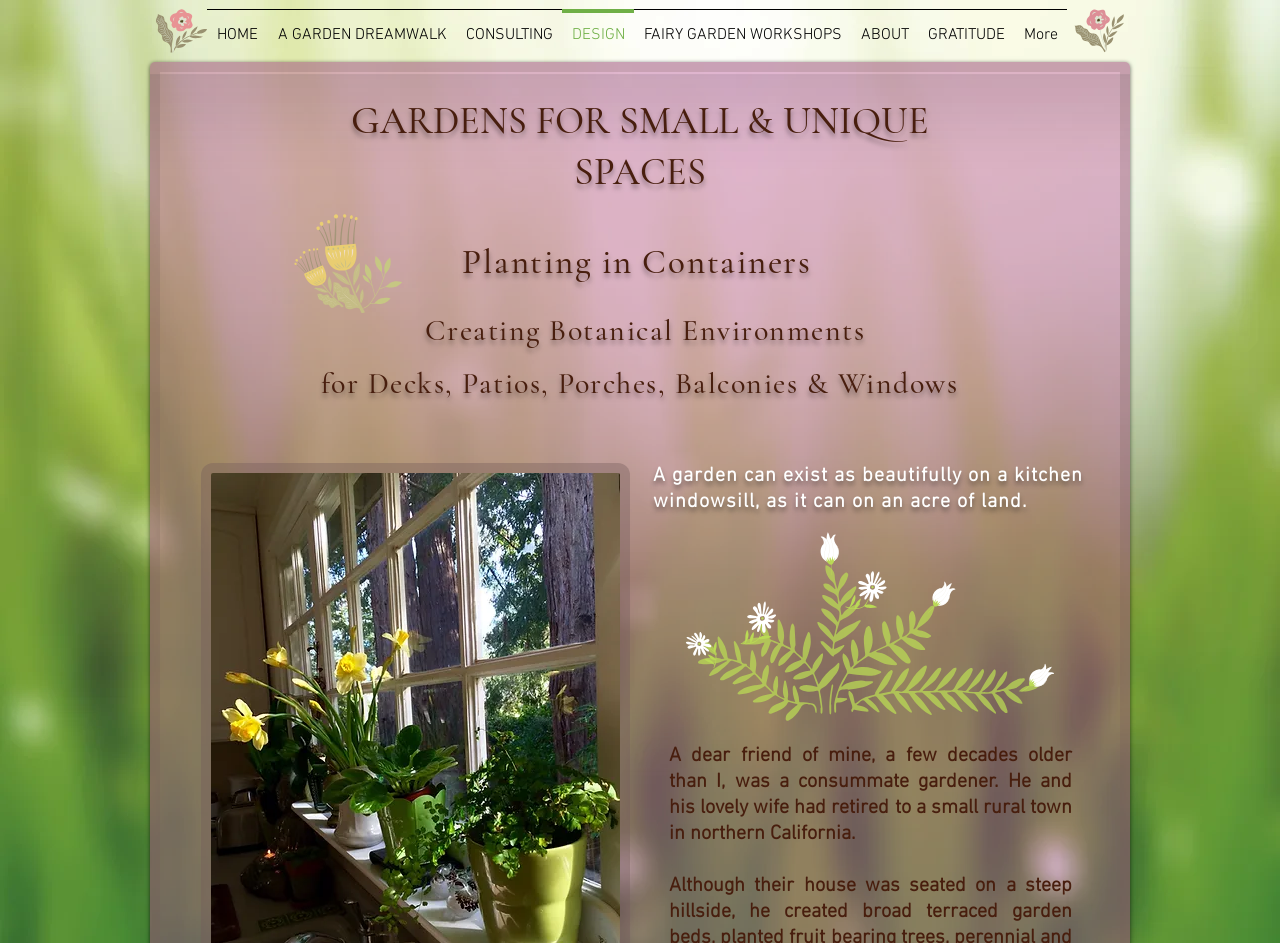What is the main topic of this website?
Use the information from the screenshot to give a comprehensive response to the question.

Based on the webpage's content, including the headings and text, it appears that the main topic of this website is gardens, specifically focusing on small and unique spaces.